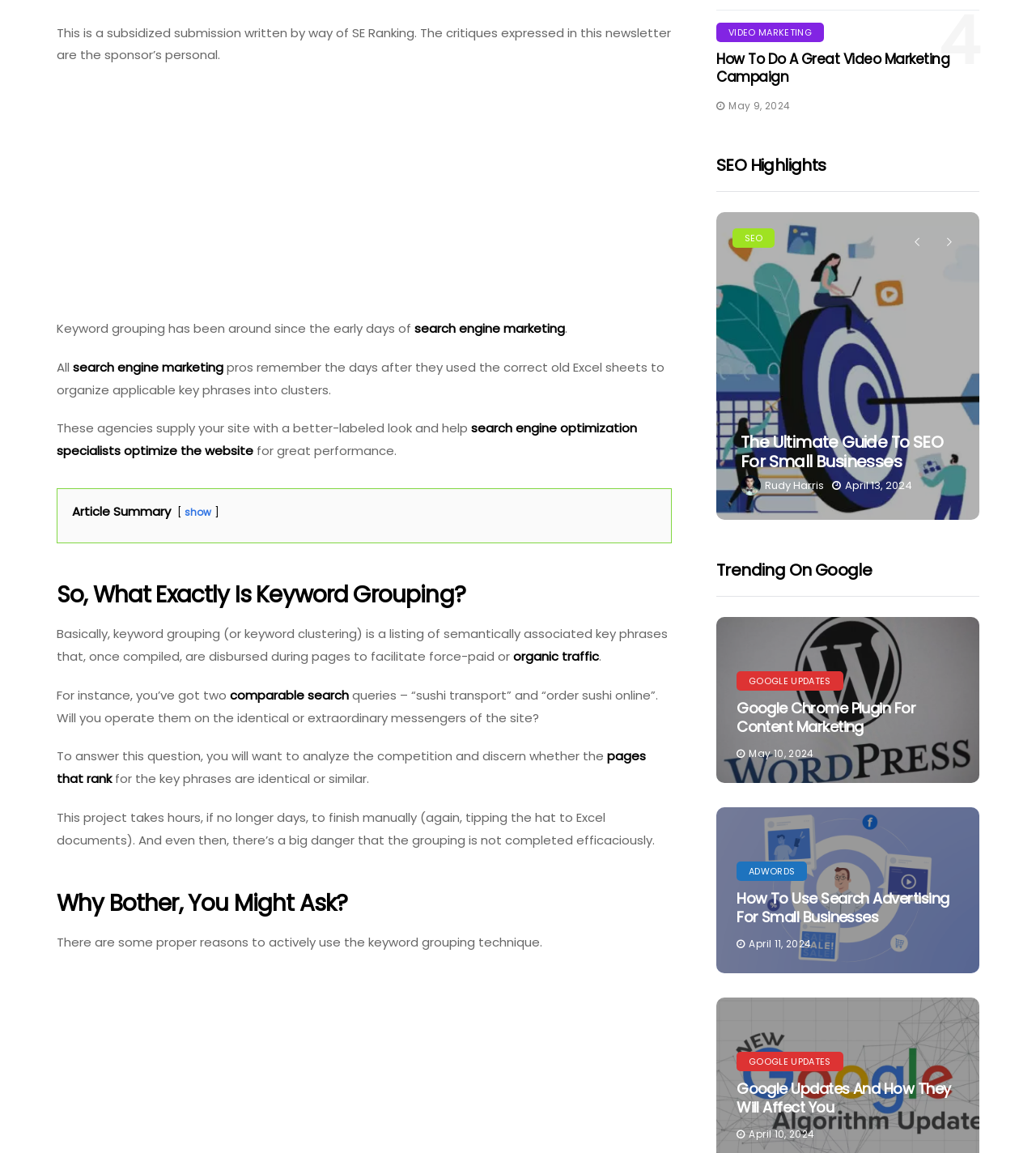Identify the bounding box for the UI element described as: "search engine marketing". Ensure the coordinates are four float numbers between 0 and 1, formatted as [left, top, right, bottom].

[0.07, 0.311, 0.216, 0.326]